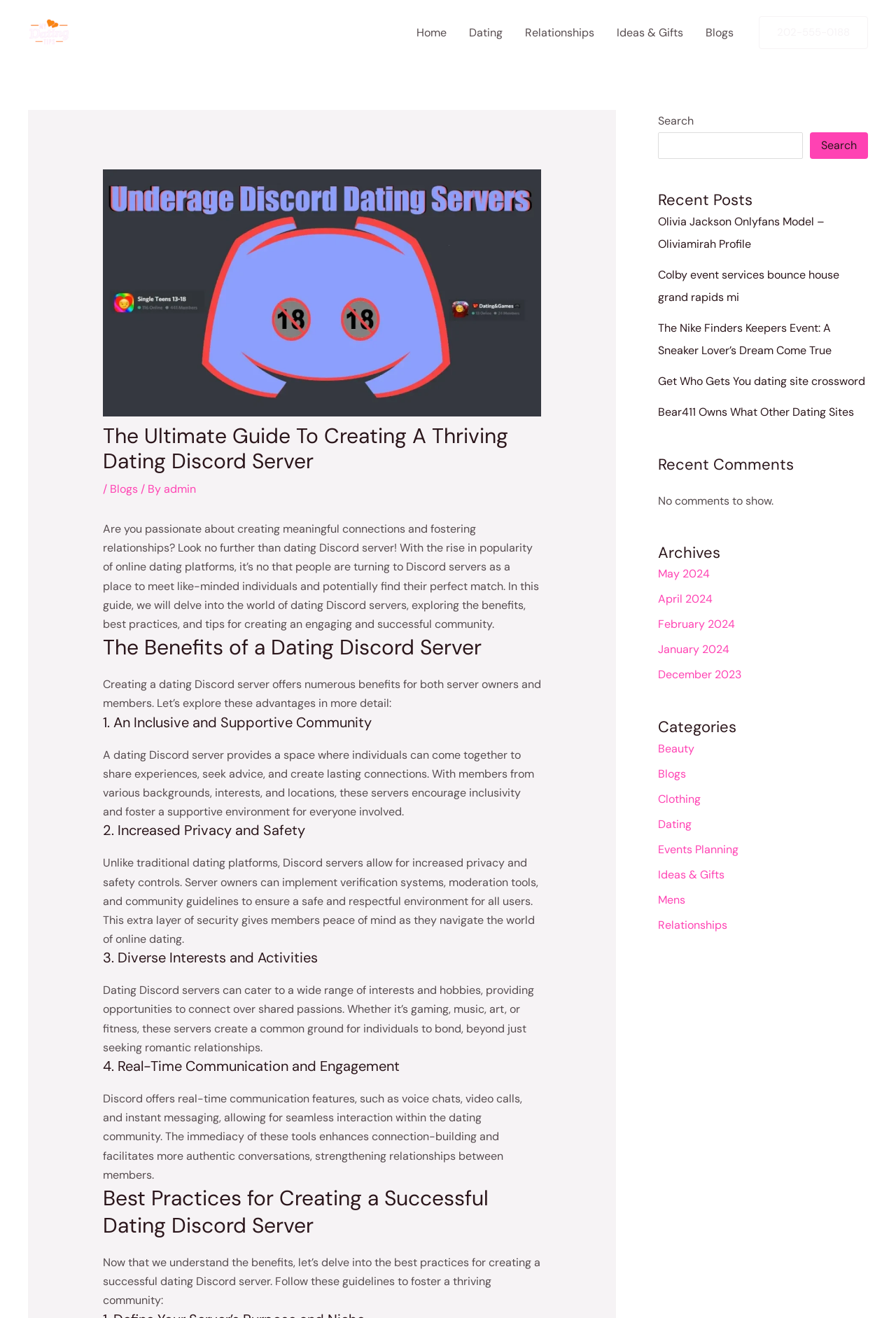Find and indicate the bounding box coordinates of the region you should select to follow the given instruction: "Check the 'Recent Posts' section".

[0.734, 0.145, 0.969, 0.16]